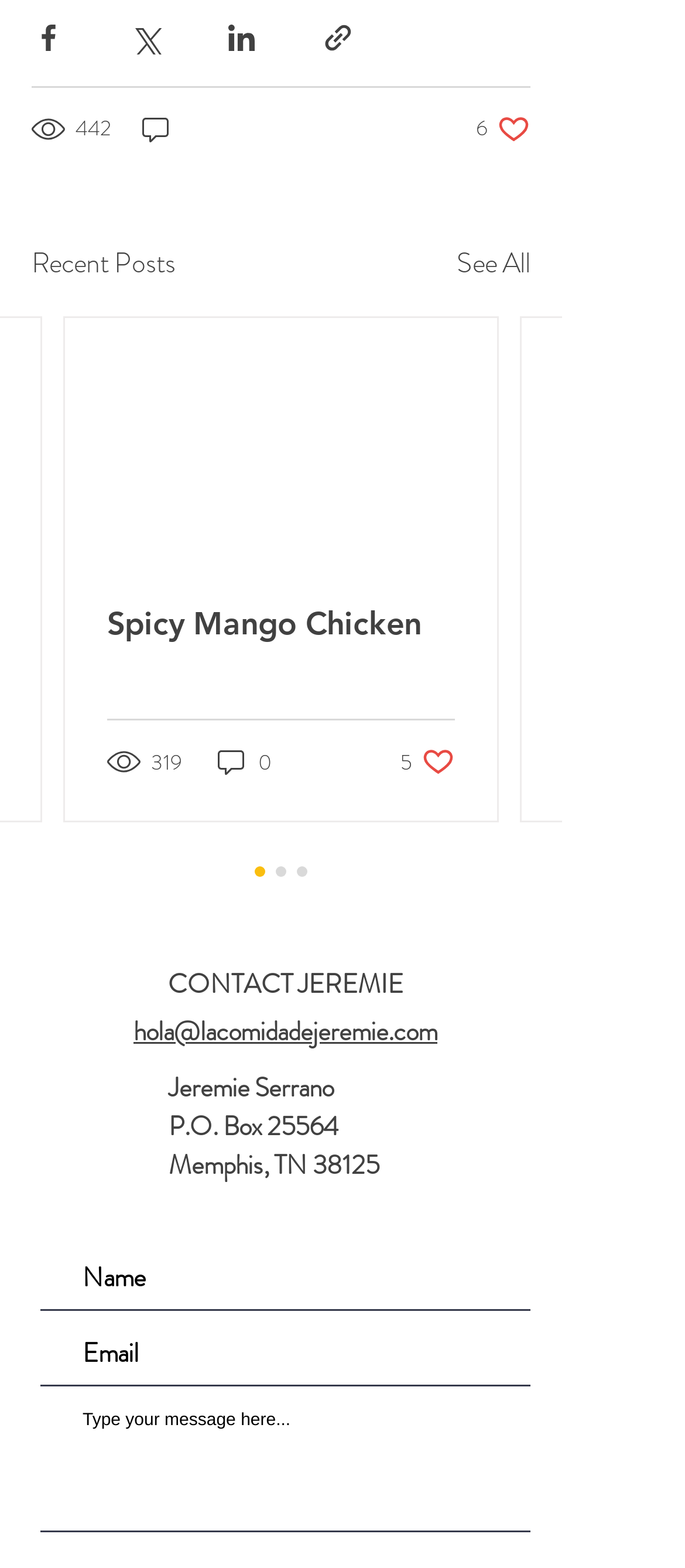Please provide a one-word or short phrase answer to the question:
What is the name of the author?

Jeremie Serrano